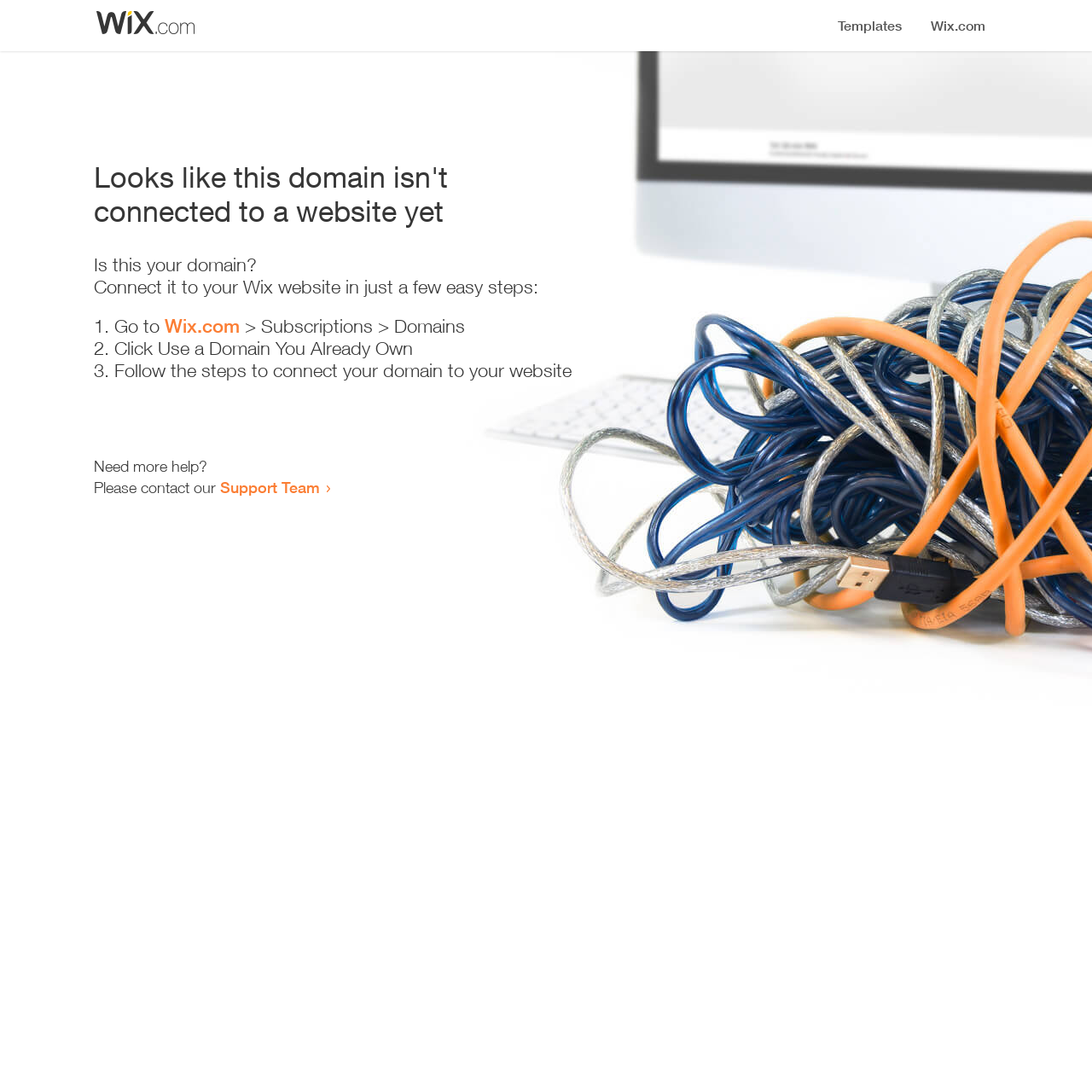Give a concise answer of one word or phrase to the question: 
What is the purpose of this webpage?

Domain connection guide